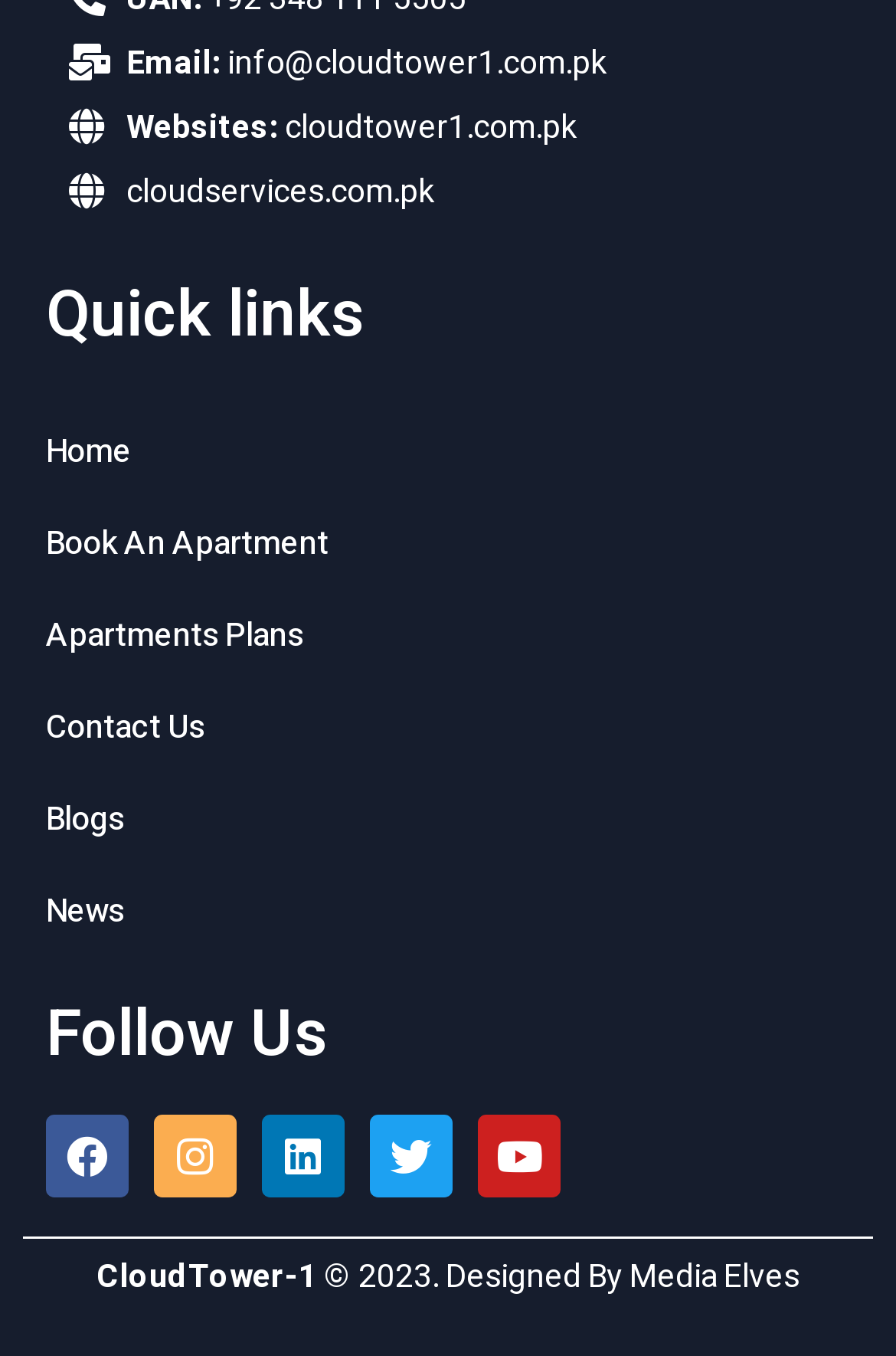Give a concise answer of one word or phrase to the question: 
Who designed the website?

Media Elves